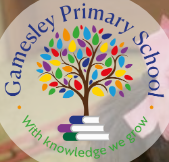What is the significance of the two stacked books?
Give a detailed and exhaustive answer to the question.

The two stacked books beneath the tree reinforce the theme of education, highlighting the school's commitment to fostering learning and development.